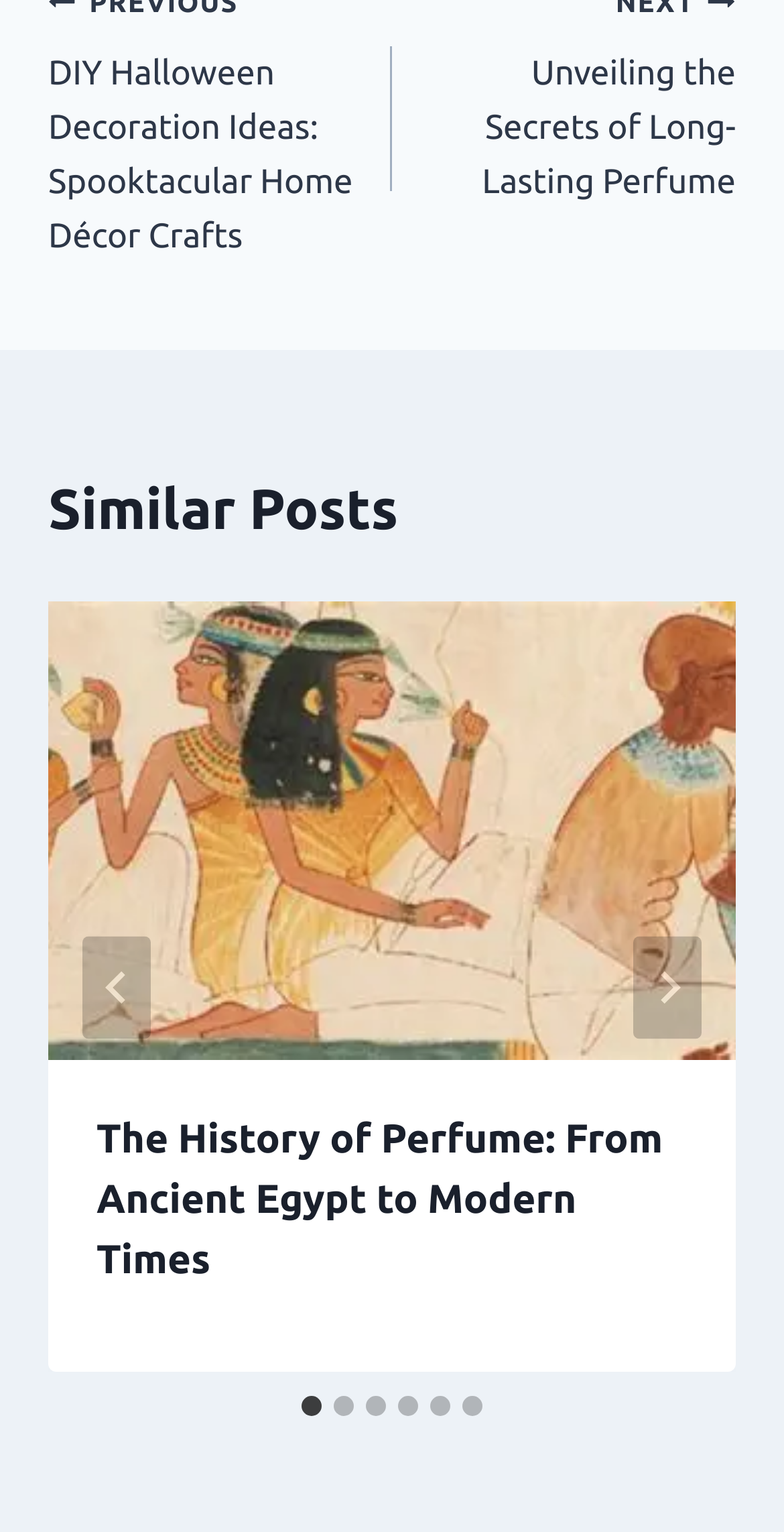Find the bounding box coordinates for the element described here: "parent_node: By title="Radio Brisvaani"".

None